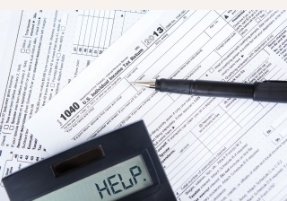What is placed next to the Form 1040?
Please provide a single word or phrase as the answer based on the screenshot.

A black pen